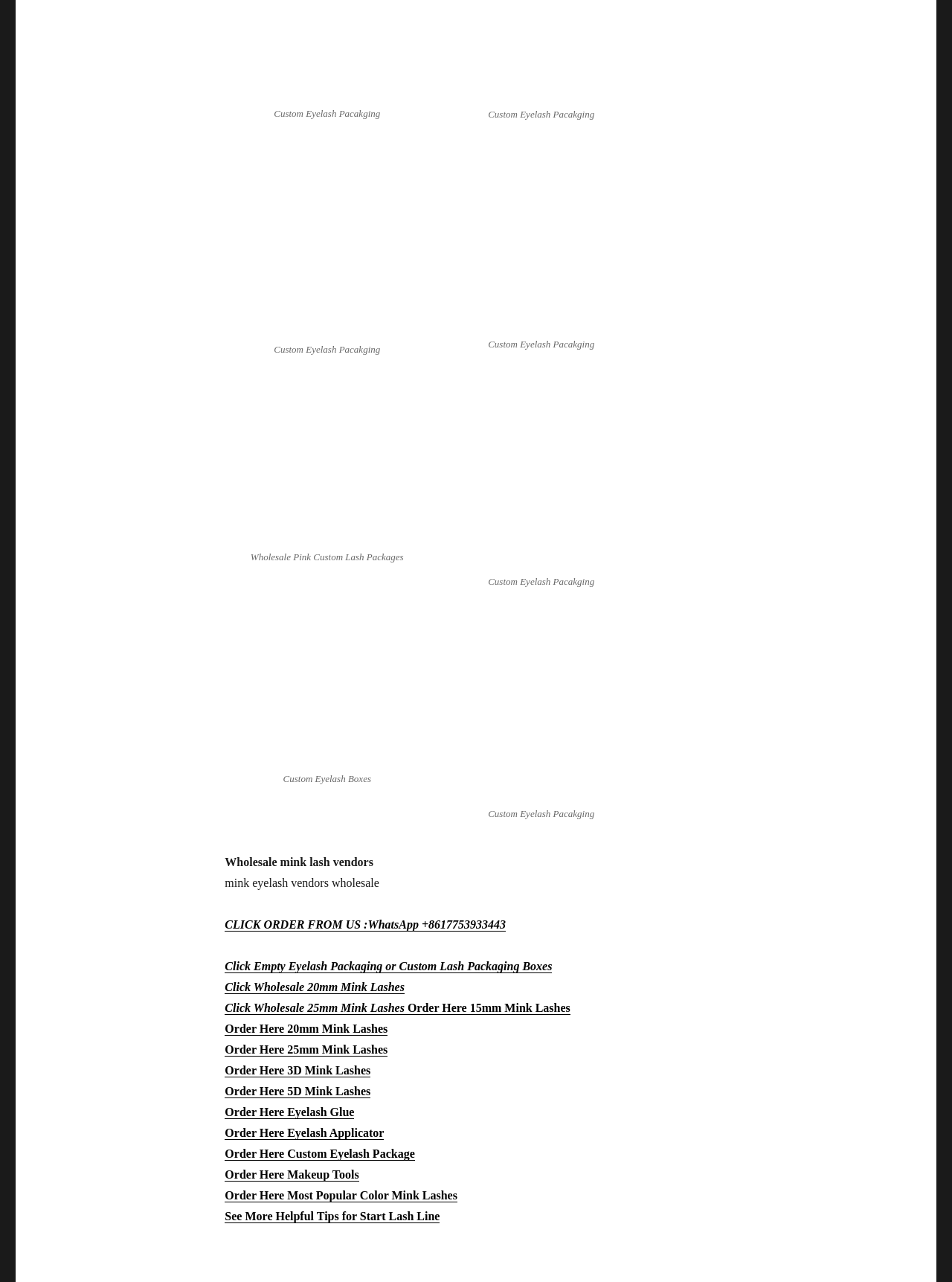Please determine the bounding box coordinates for the element that should be clicked to follow these instructions: "Click CLICK ORDER FROM US :WhatsApp +8617753933443".

[0.236, 0.716, 0.531, 0.726]